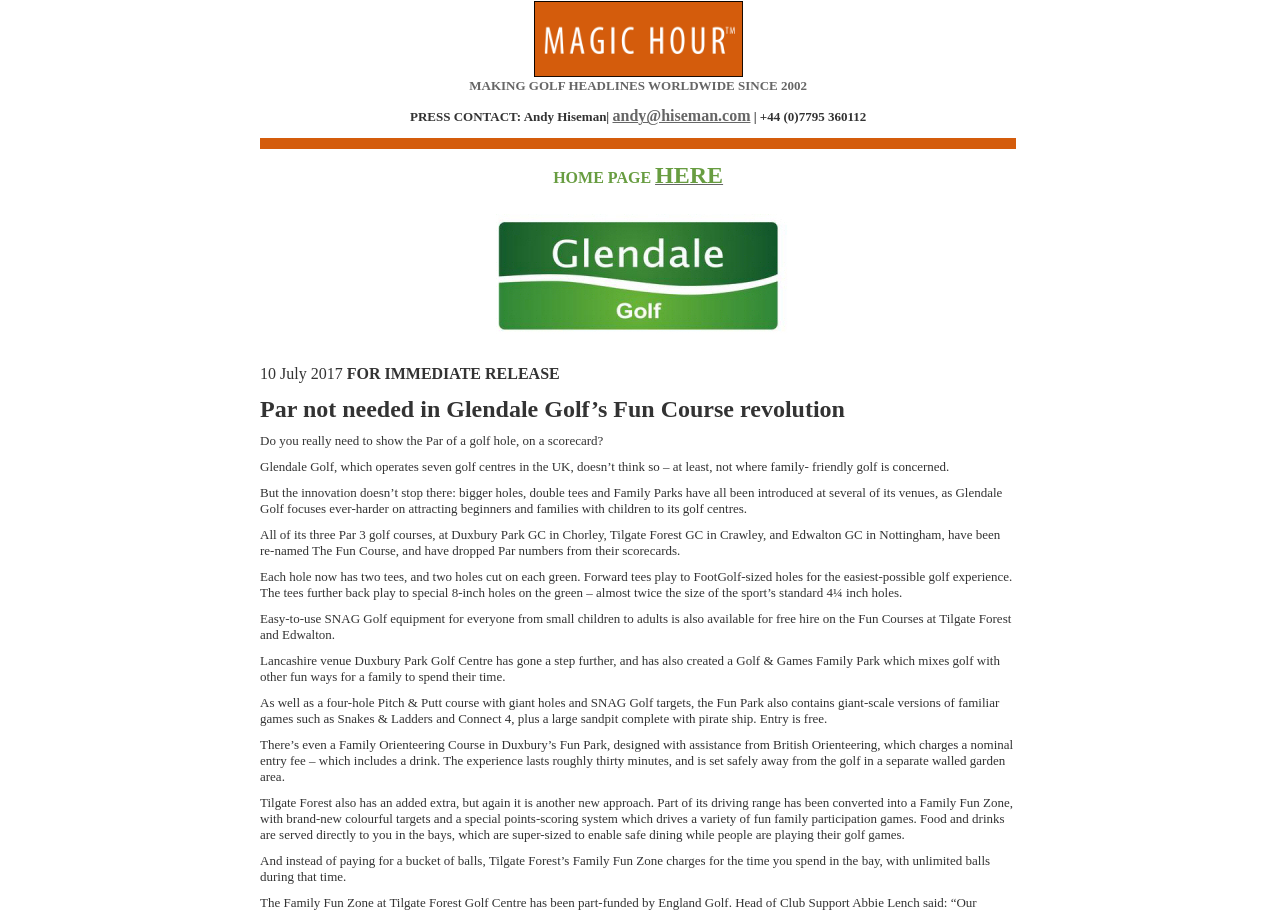What is the link to the home page?
Examine the screenshot and reply with a single word or phrase.

HERE